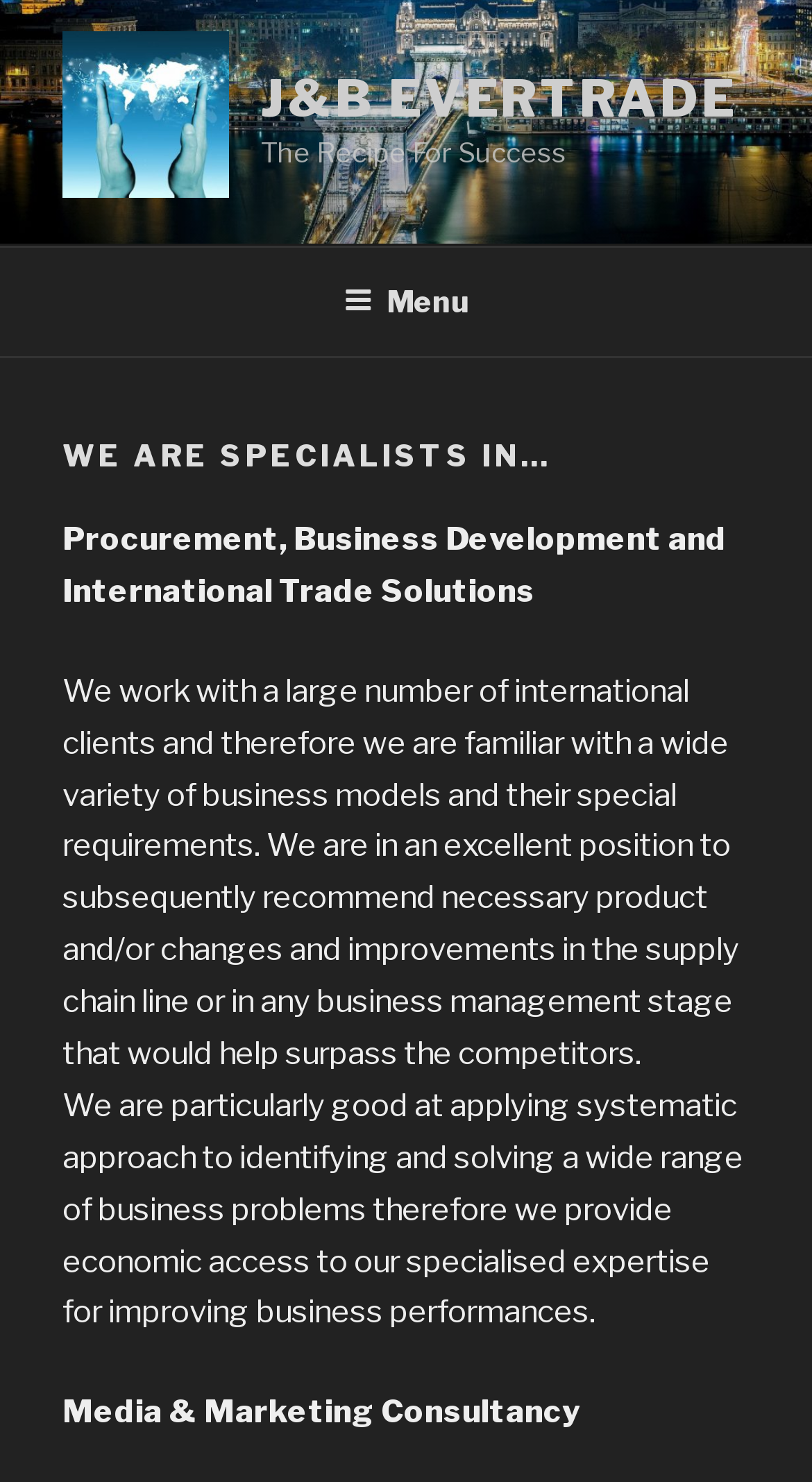Provide the bounding box coordinates in the format (top-left x, top-left y, bottom-right x, bottom-right y). All values are floating point numbers between 0 and 1. Determine the bounding box coordinate of the UI element described as: parent_node: J&B EVERTRADE

[0.077, 0.021, 0.321, 0.145]